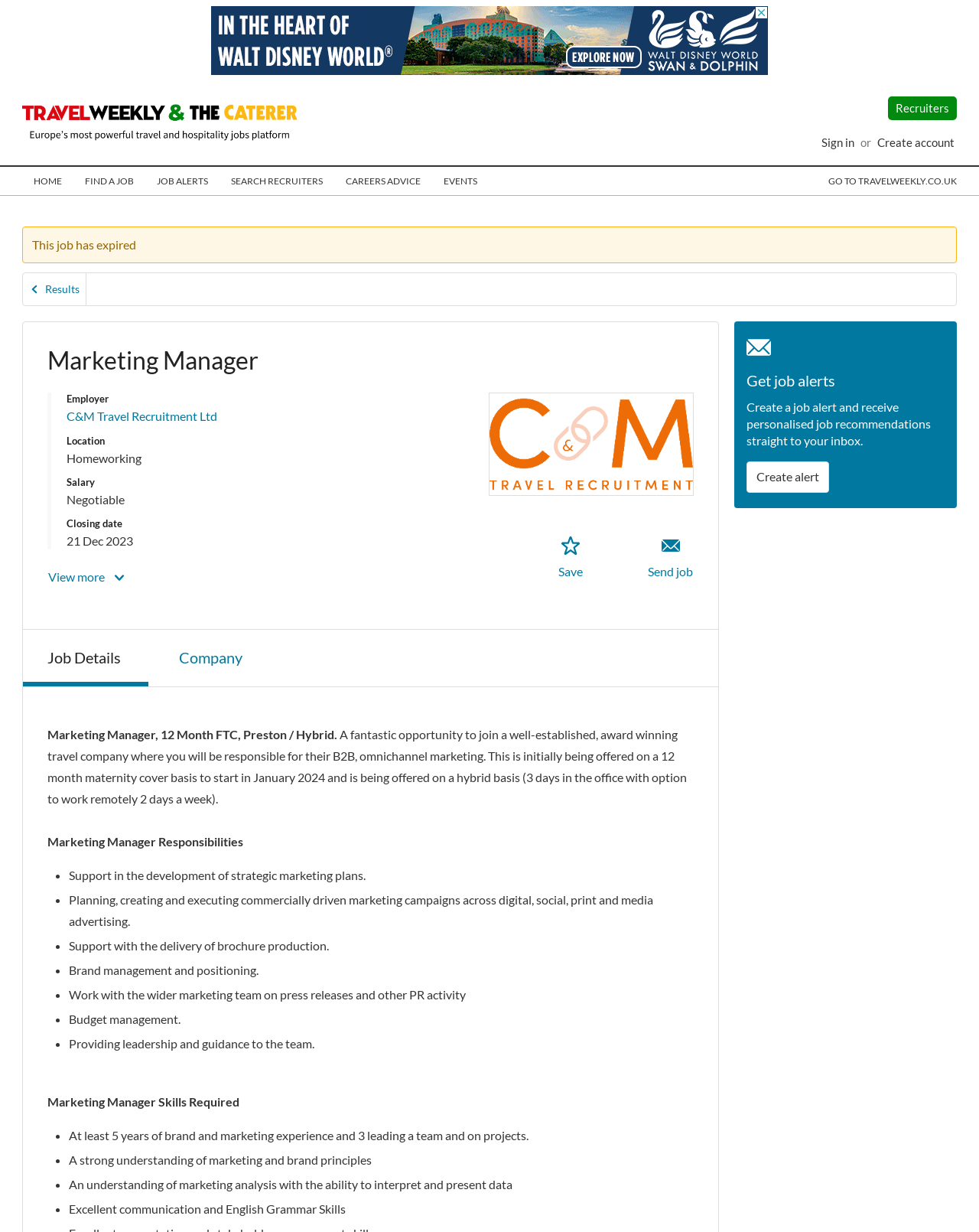Provide the bounding box coordinates in the format (top-left x, top-left y, bottom-right x, bottom-right y). All values are floating point numbers between 0 and 1. Determine the bounding box coordinate of the UI element described as: Find a job

[0.075, 0.135, 0.149, 0.158]